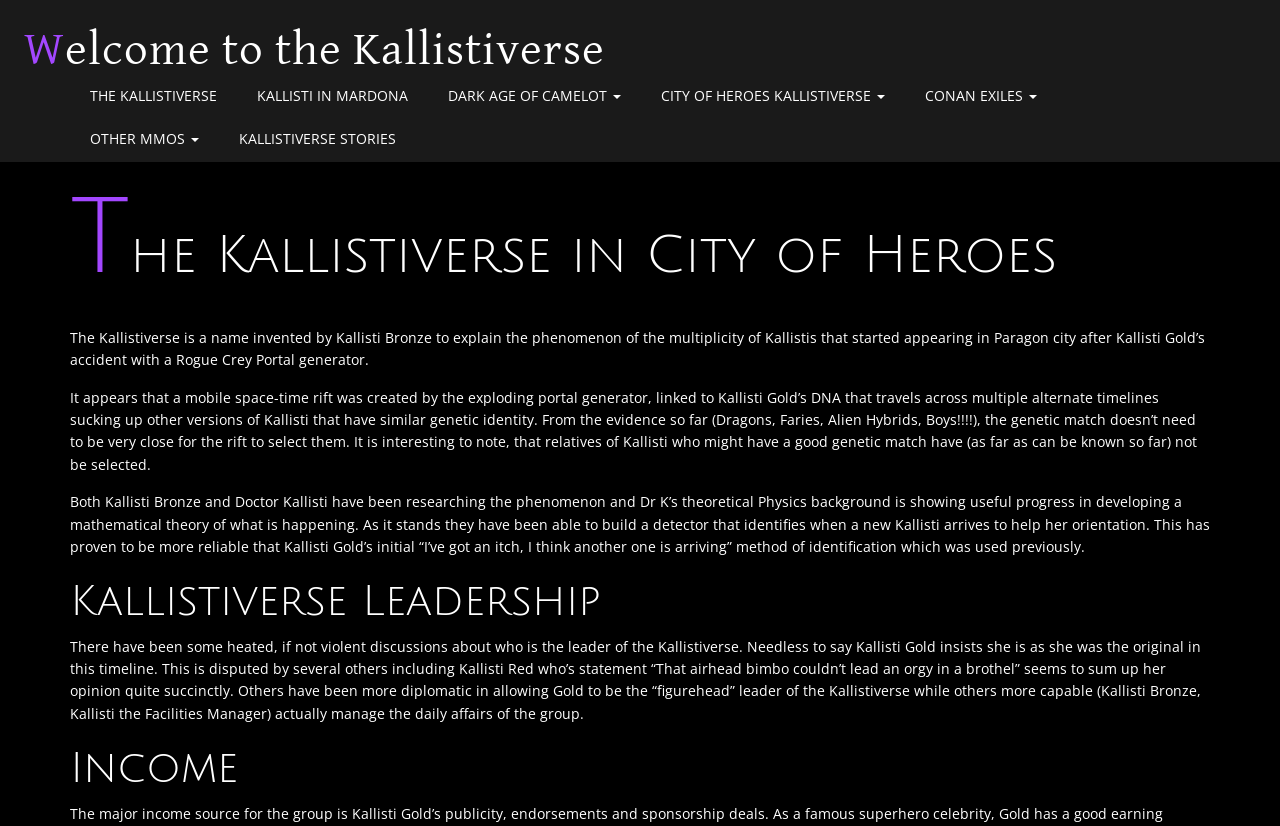Please find the bounding box coordinates in the format (top-left x, top-left y, bottom-right x, bottom-right y) for the given element description. Ensure the coordinates are floating point numbers between 0 and 1. Description: Kallisti in Mardona

[0.185, 0.091, 0.334, 0.143]